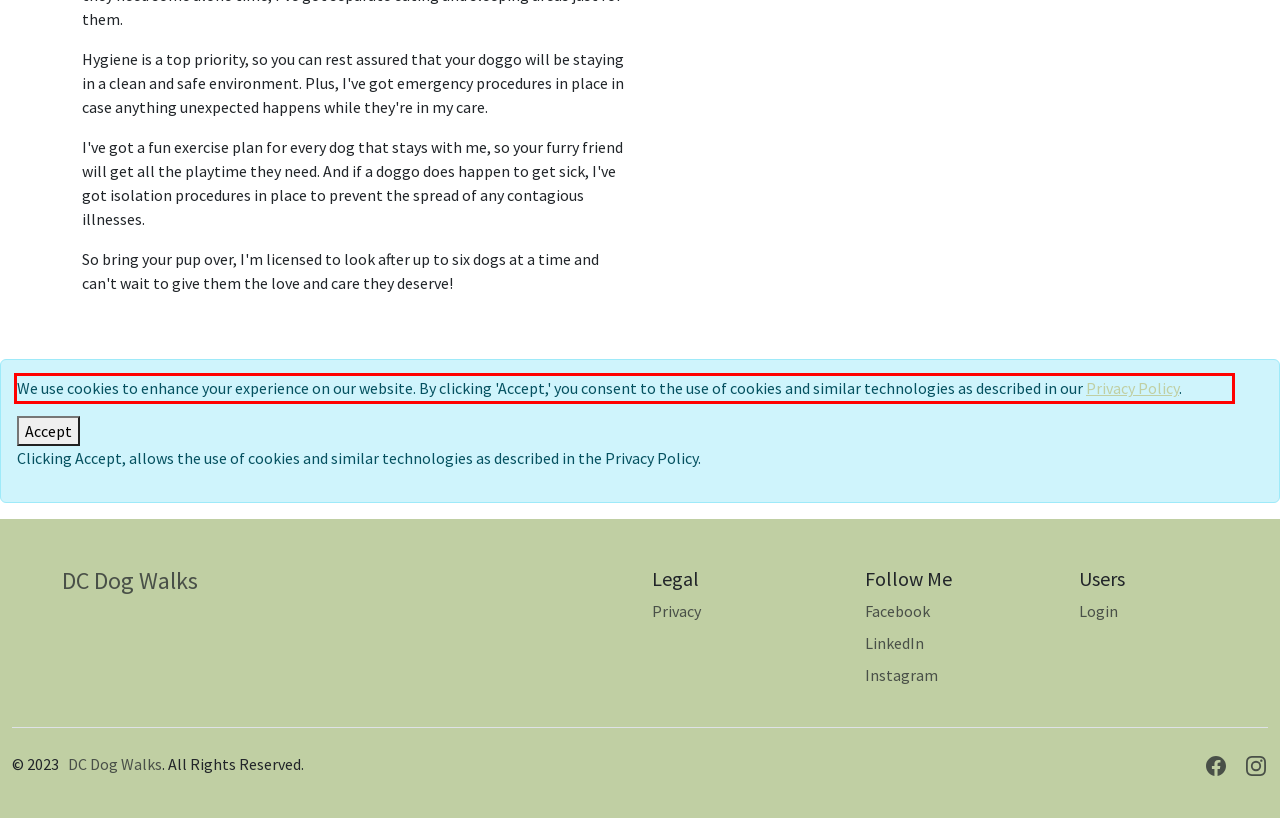Look at the provided screenshot of the webpage and perform OCR on the text within the red bounding box.

We use cookies to enhance your experience on our website. By clicking 'Accept,' you consent to the use of cookies and similar technologies as described in our Privacy Policy.